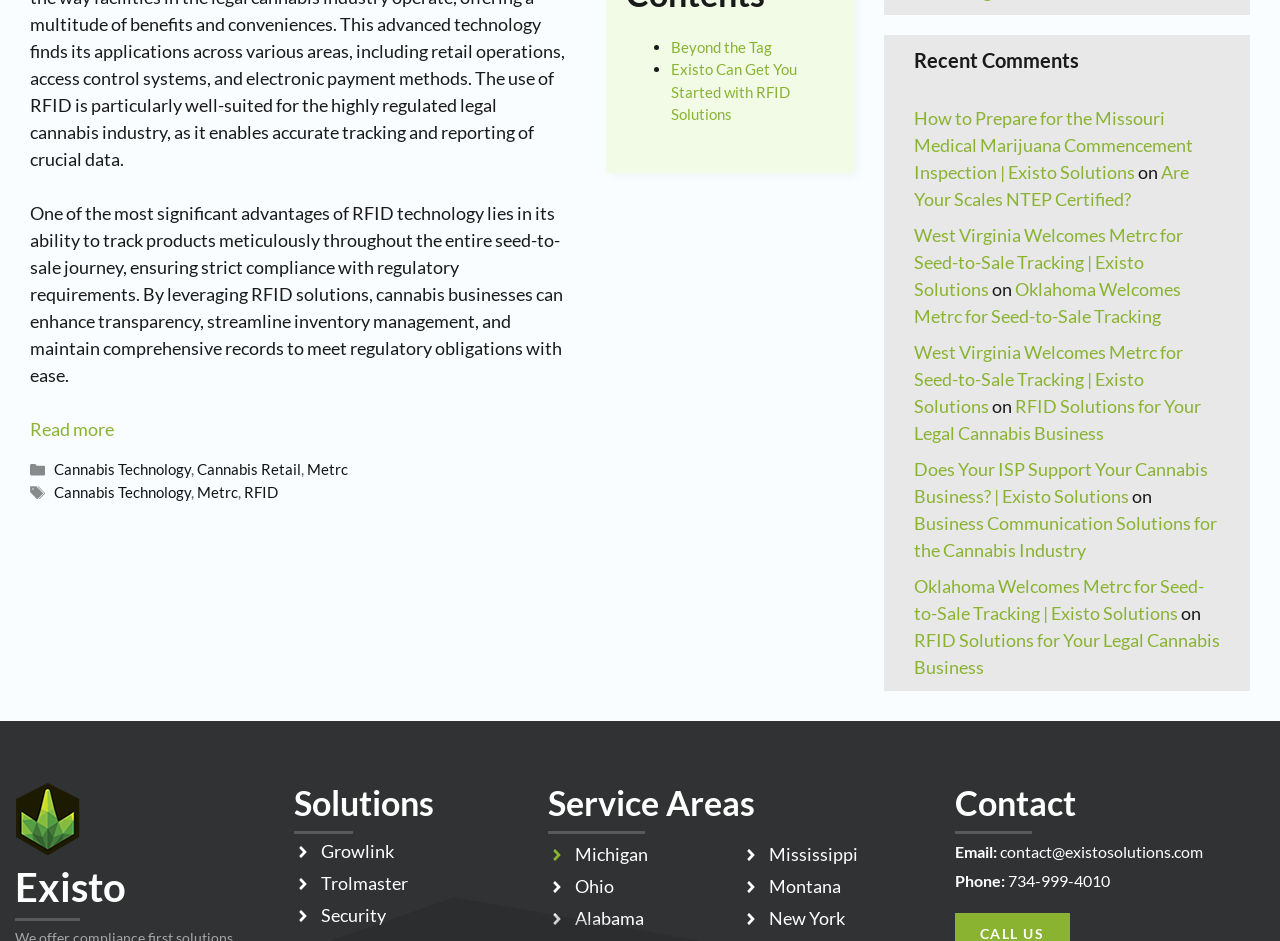Find the bounding box coordinates of the element I should click to carry out the following instruction: "Read more about RFID solutions for your legal cannabis business".

[0.023, 0.444, 0.089, 0.467]